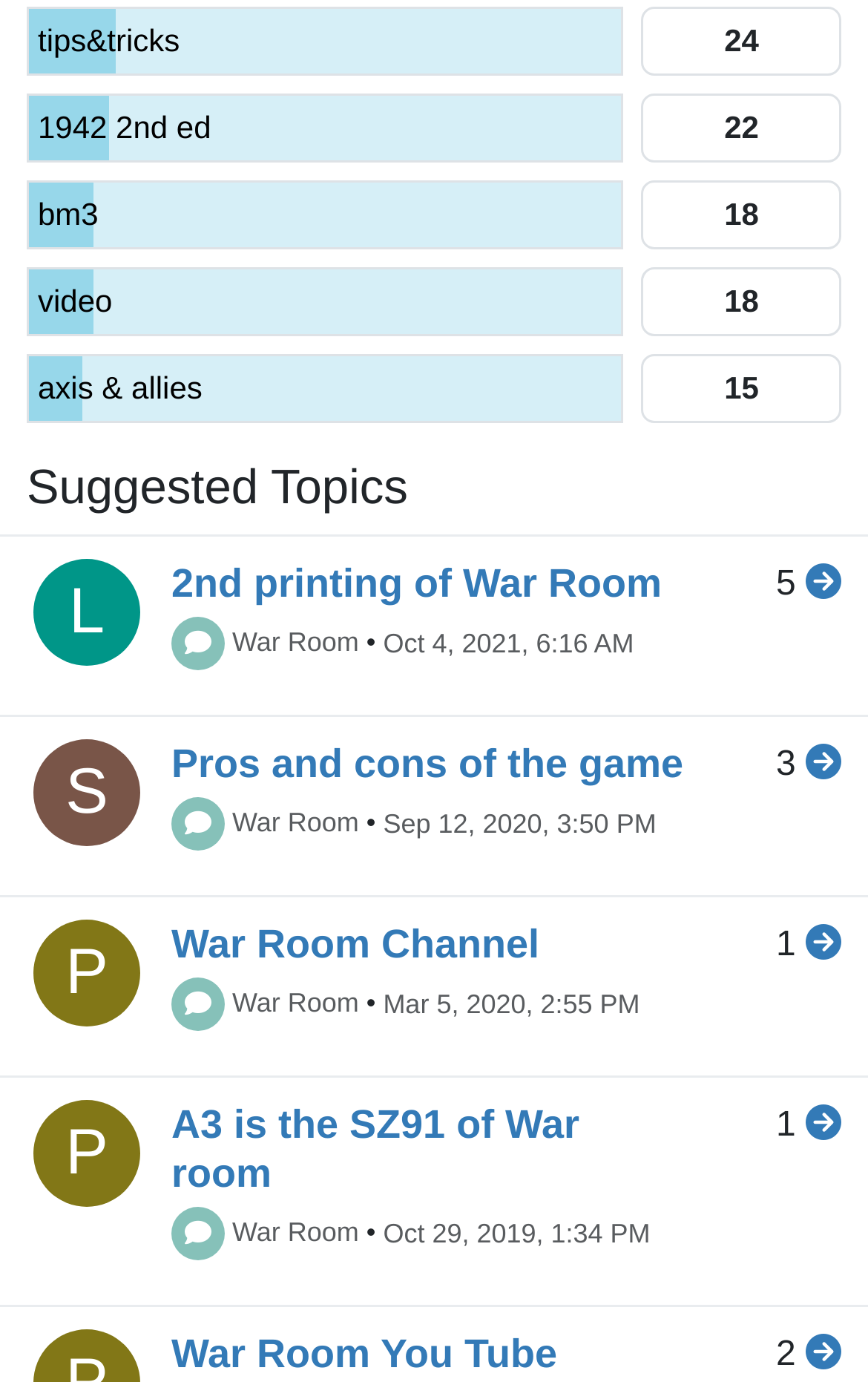Can you find the bounding box coordinates for the UI element given this description: "War Room You Tube Channel"? Provide the coordinates as four float numbers between 0 and 1: [left, top, right, bottom].

[0.197, 0.407, 0.642, 0.474]